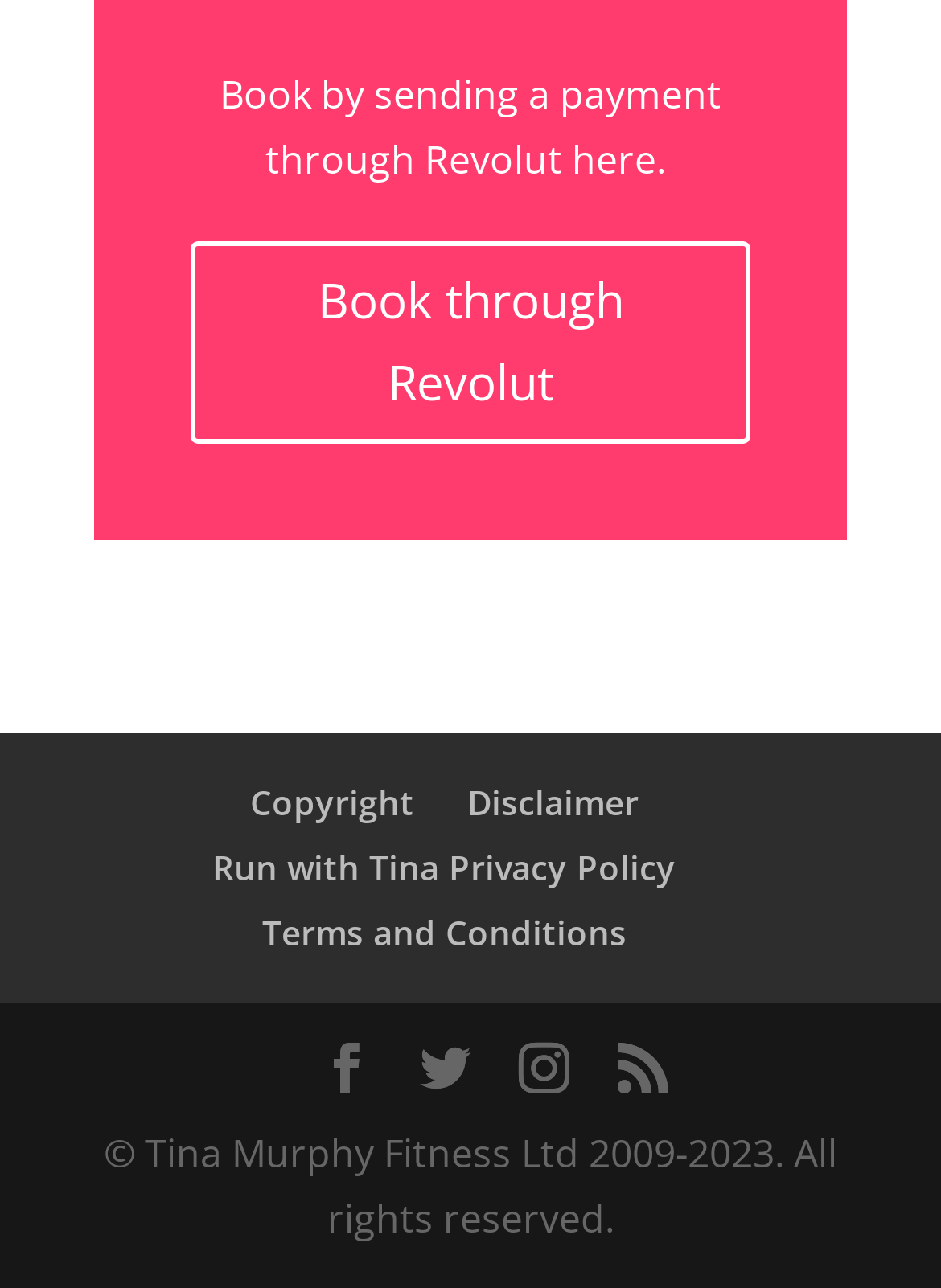Identify the bounding box coordinates for the element you need to click to achieve the following task: "View Copyright". Provide the bounding box coordinates as four float numbers between 0 and 1, in the form [left, top, right, bottom].

[0.265, 0.605, 0.44, 0.64]